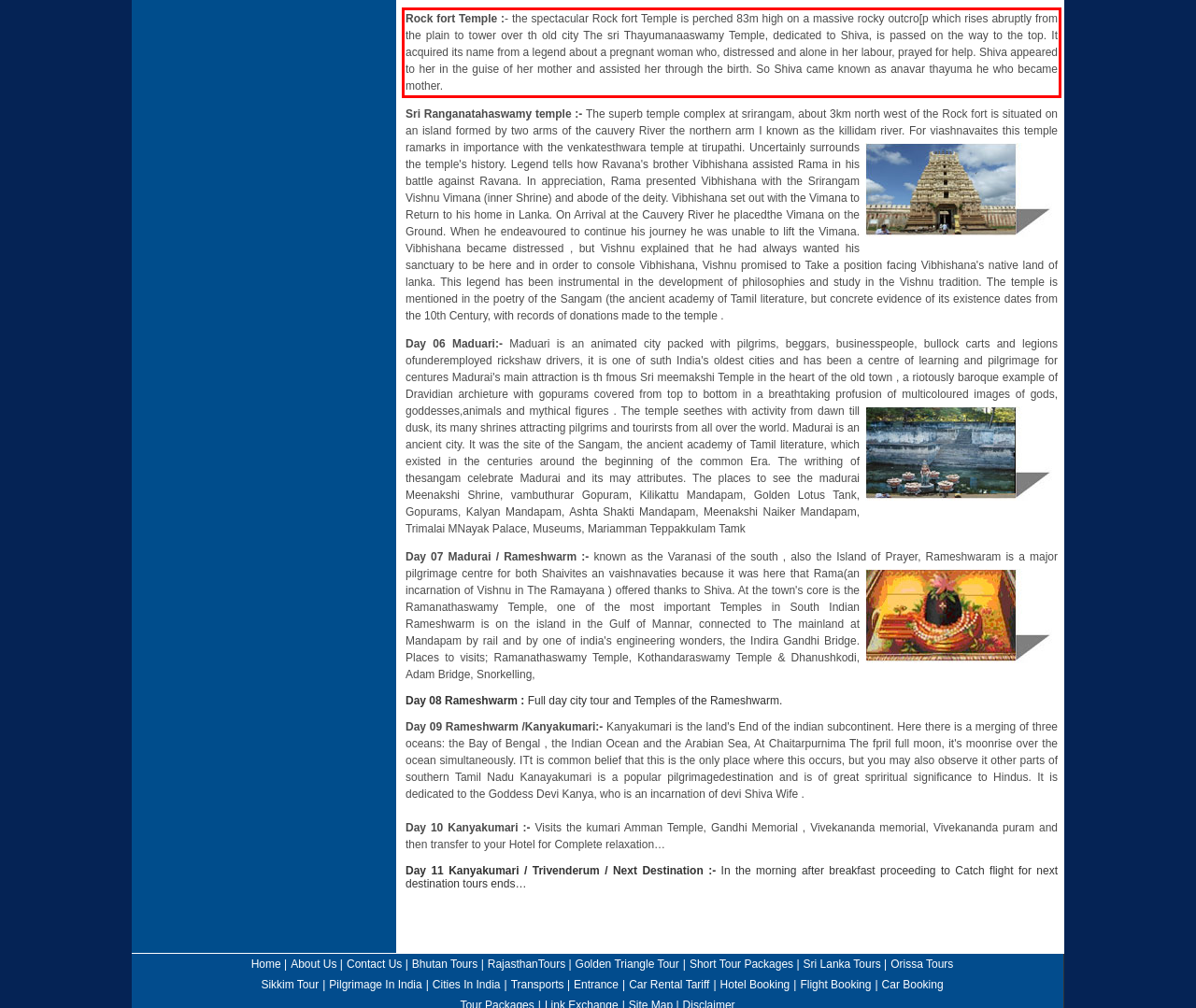You have a screenshot with a red rectangle around a UI element. Recognize and extract the text within this red bounding box using OCR.

Rock fort Temple :- the spectacular Rock fort Temple is perched 83m high on a massive rocky outcro[p which rises abruptly from the plain to tower over th old city The sri Thayumanaaswamy Temple, dedicated to Shiva, is passed on the way to the top. It acquired its name from a legend about a pregnant woman who, distressed and alone in her labour, prayed for help. Shiva appeared to her in the guise of her mother and assisted her through the birth. So Shiva came known as anavar thayuma he who became mother.